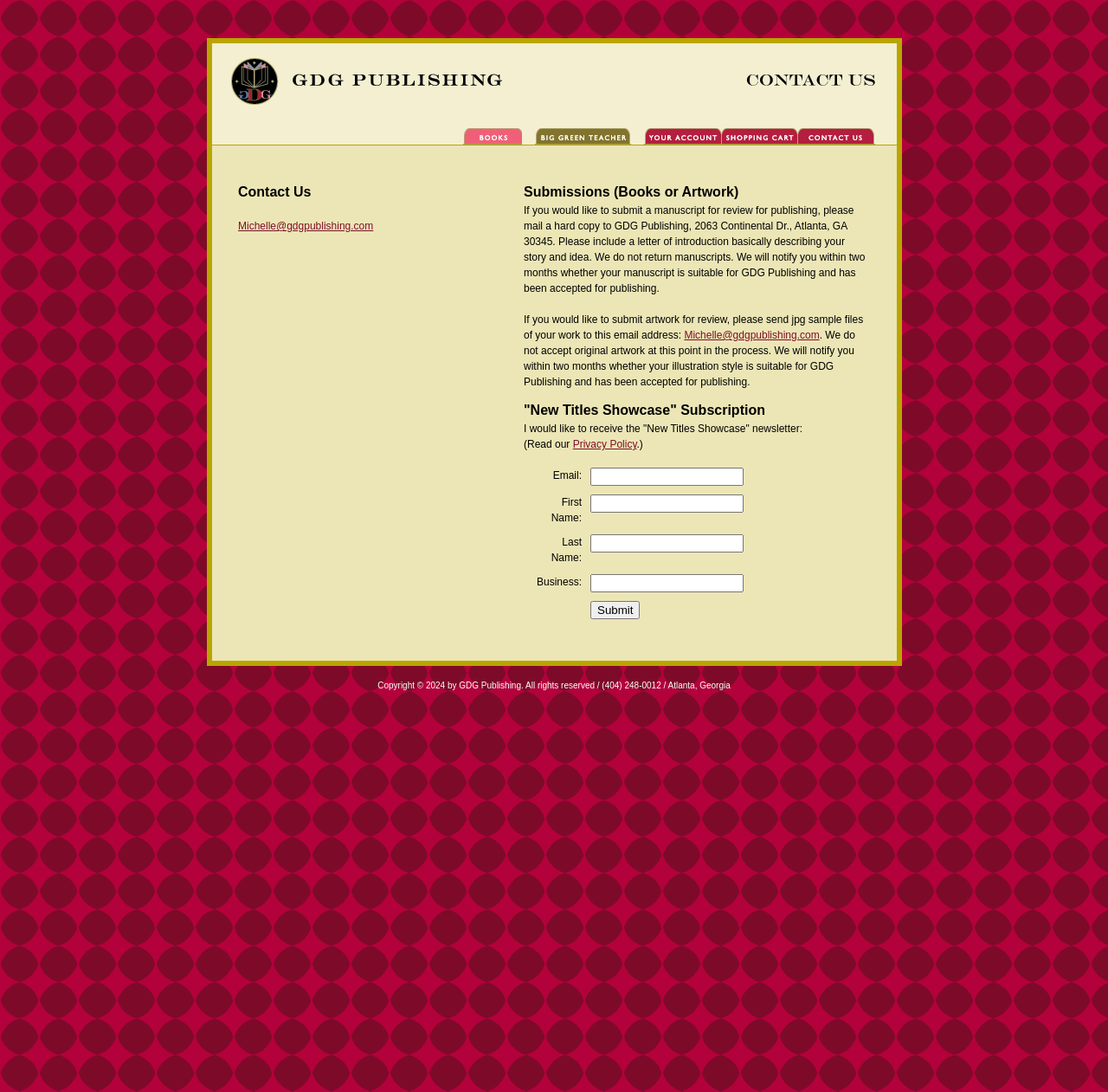How long does it take to receive a response after submitting a manuscript or artwork?
Please respond to the question with a detailed and well-explained answer.

The webpage states that GDG Publishing will notify you within two months whether your manuscript or illustration style is suitable for publishing and has been accepted.